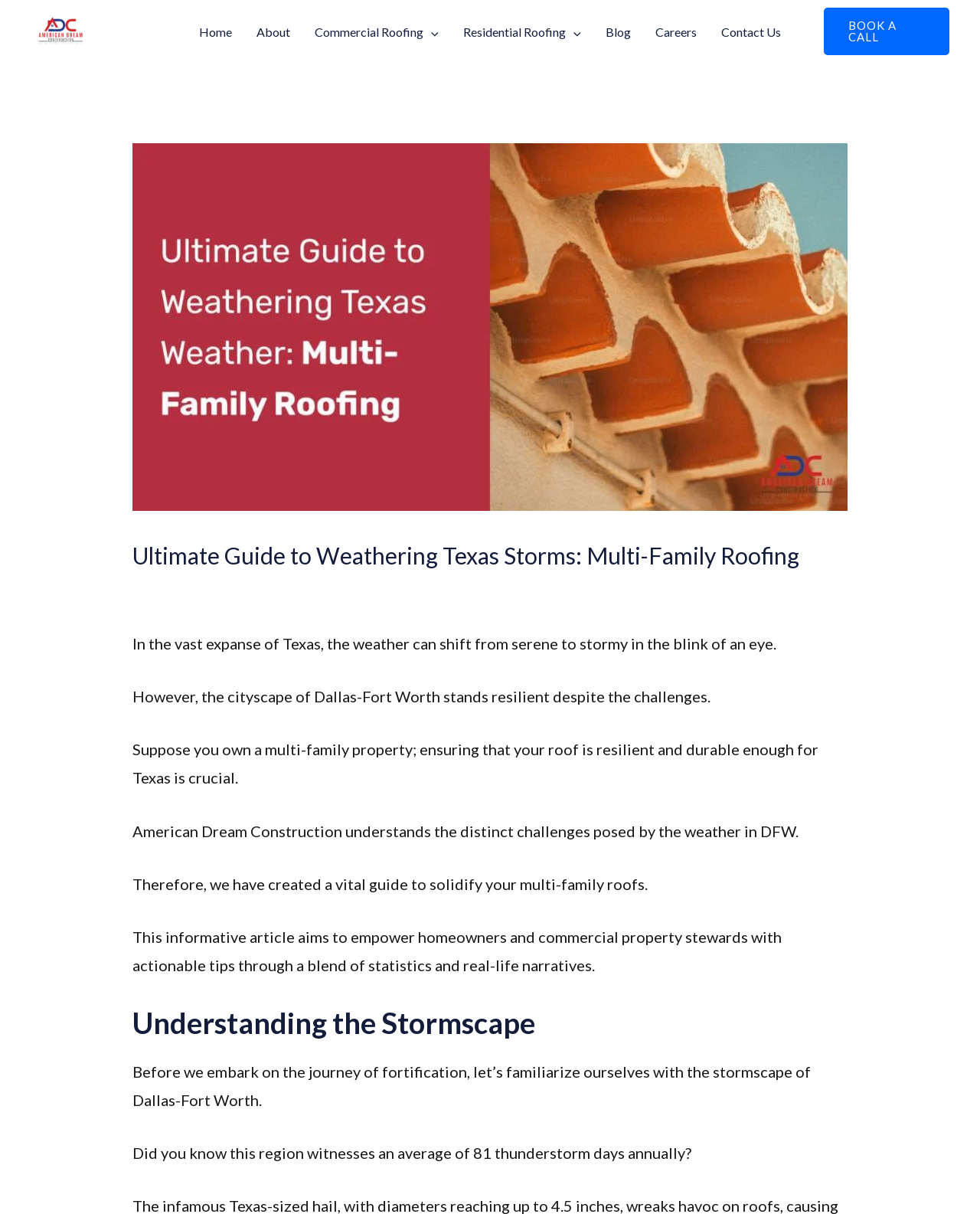Create a detailed narrative describing the layout and content of the webpage.

The webpage is a comprehensive guide to multi-family roofing in Texas, specifically designed to help property owners navigate the challenges of weathering storms in the region. At the top left corner, there is a link to "Your Trusted Local Dallas Roofing Partner, TX | American Dream" accompanied by an image. 

Below this, a navigation menu spans across the top of the page, featuring links to "Home", "About", "Commercial Roofing", "Residential Roofing", "Blog", "Careers", and "Contact Us". Each of these links has a corresponding menu toggle icon, represented by a small image.

On the right side of the page, a prominent call-to-action button "BOOK A CALL" stands out. Below this, the main content of the guide begins, starting with a heading that reads "Ultimate Guide to Weathering Texas Storms: Multi-Family Roofing". 

The guide is divided into sections, with the first section introducing the importance of resilient roofing in Texas. The text explains how the weather in Dallas-Fort Worth can be unpredictable and how American Dream Construction has created a guide to help property owners ensure their roofs are durable enough to withstand the challenges posed by the weather.

The next section, titled "Understanding the Stormscape", provides statistics and information about the storms in the region, including the average number of thunderstorm days annually. Throughout the guide, there are no images, but the text is well-structured and easy to follow, making it a valuable resource for property owners in Texas.